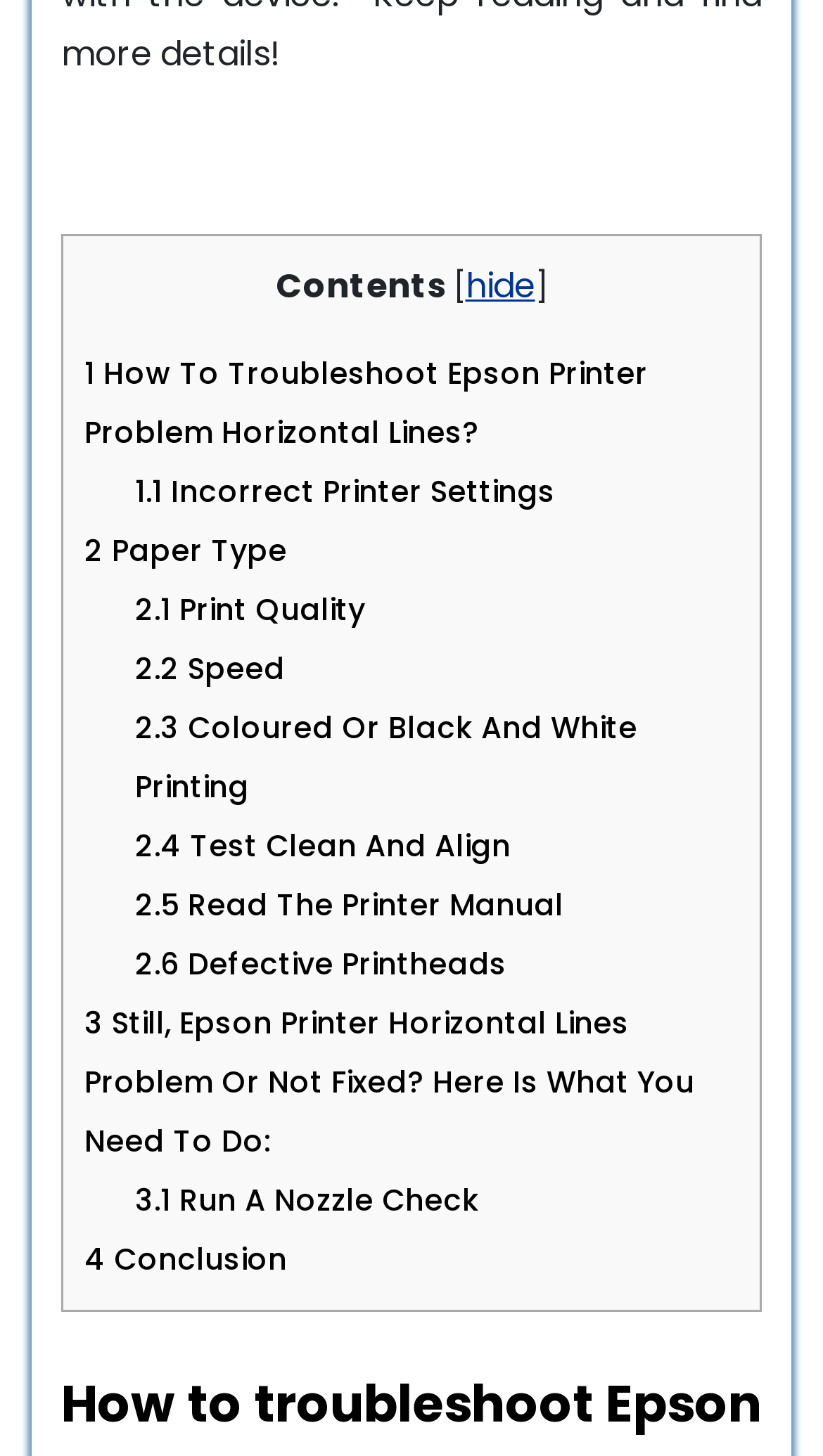Determine the bounding box coordinates of the clickable element necessary to fulfill the instruction: "Click on '1 How To Troubleshoot Epson Printer Problem Horizontal Lines?'". Provide the coordinates as four float numbers within the 0 to 1 range, i.e., [left, top, right, bottom].

[0.103, 0.242, 0.787, 0.311]